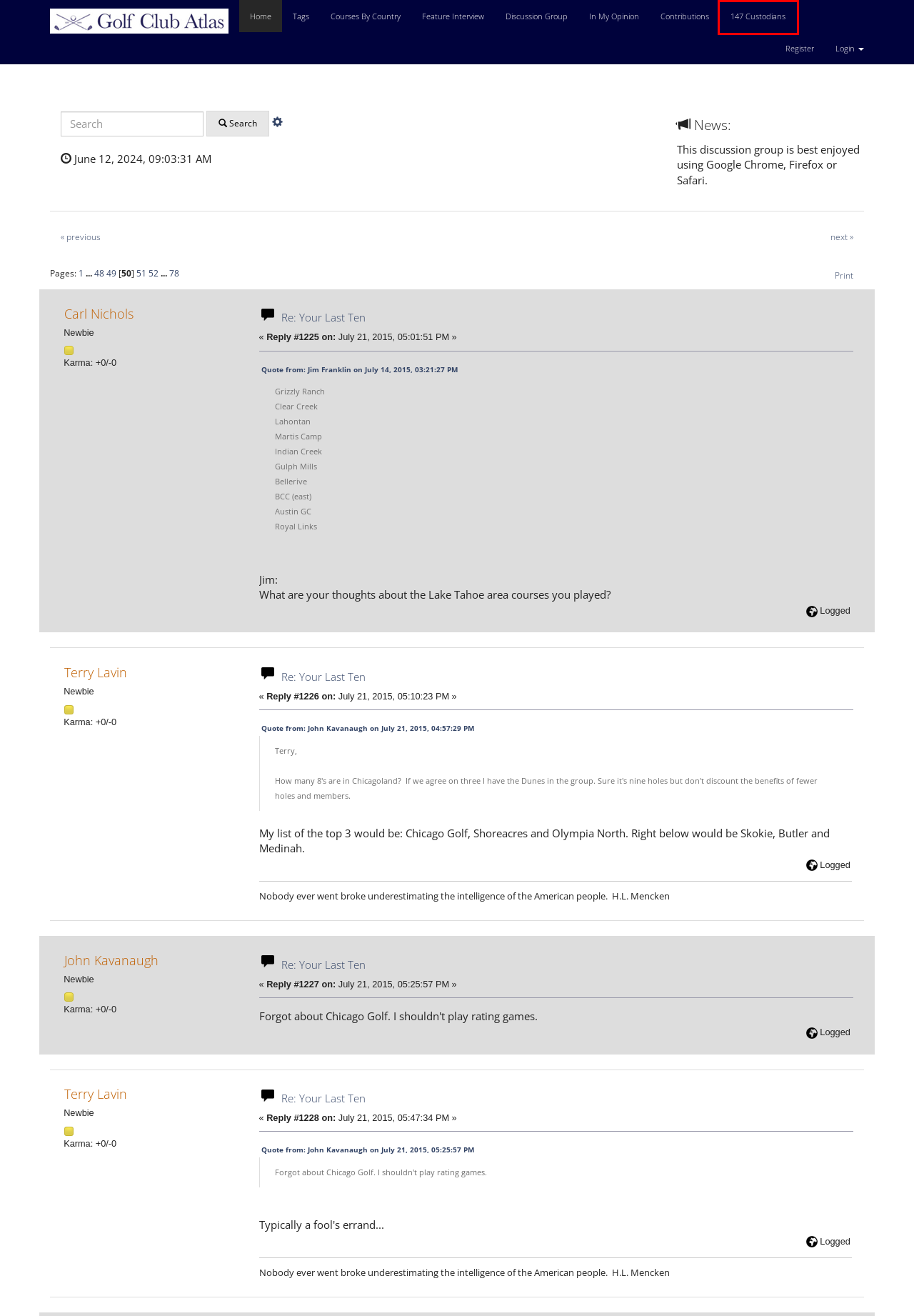With the provided webpage screenshot containing a red bounding box around a UI element, determine which description best matches the new webpage that appears after clicking the selected element. The choices are:
A. In My Opinion - Golf Club Atlas
B. Contributions - Golf Club Atlas
C. Feature Interview Archives - Golf Club Atlas
D. Validation Results - W3C Markup Validator
E. Courses by Country - Golf Club Atlas
F. Simple Machines License
G. 147 Custodians of the Game +3 - Golf Club Atlas
H. GolfClubAtlas.com - The Study of Golf Course Architecture

G